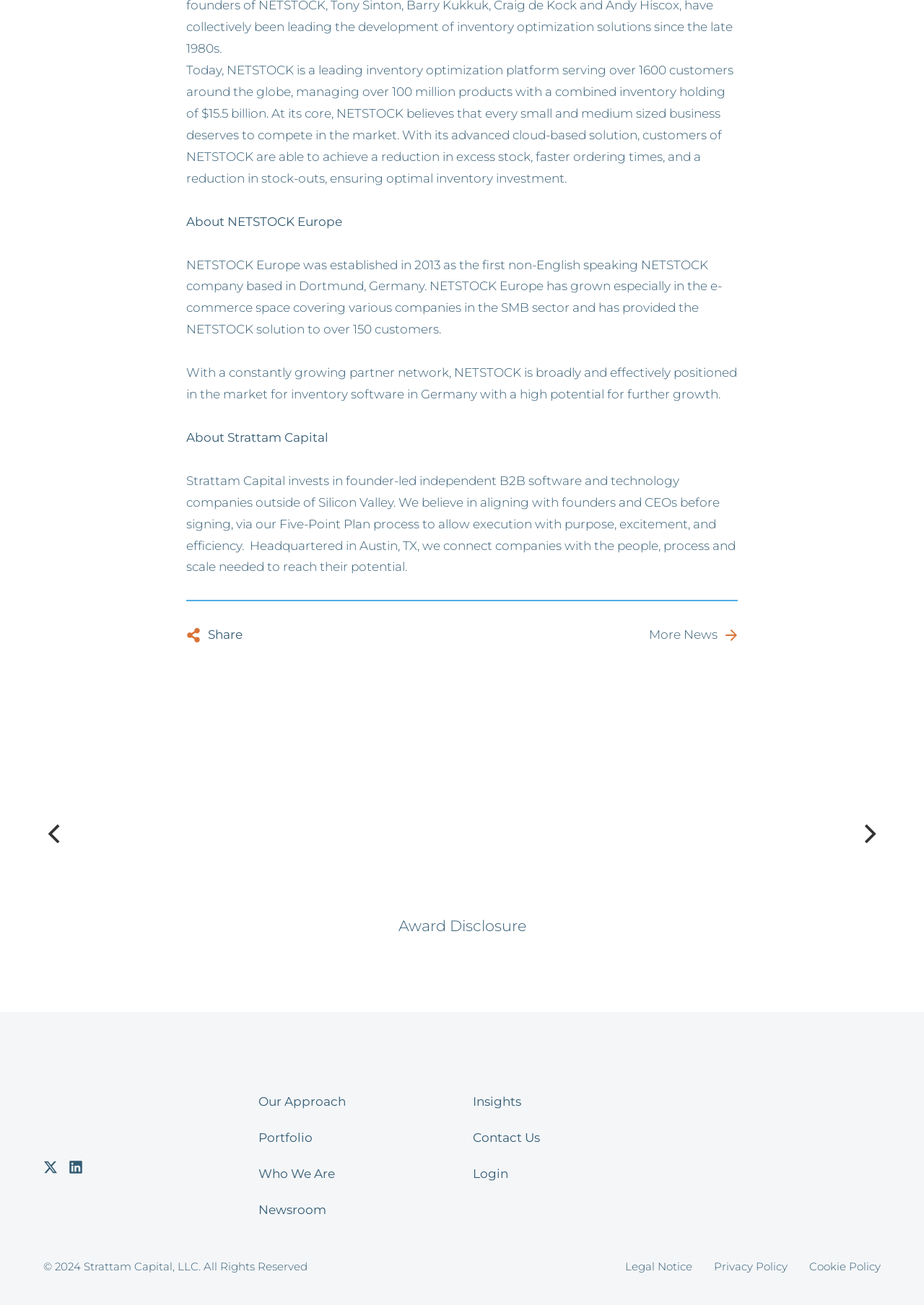Highlight the bounding box coordinates of the element that should be clicked to carry out the following instruction: "Click the 'Previous' button". The coordinates must be given as four float numbers ranging from 0 to 1, i.e., [left, top, right, bottom].

[0.043, 0.627, 0.077, 0.651]